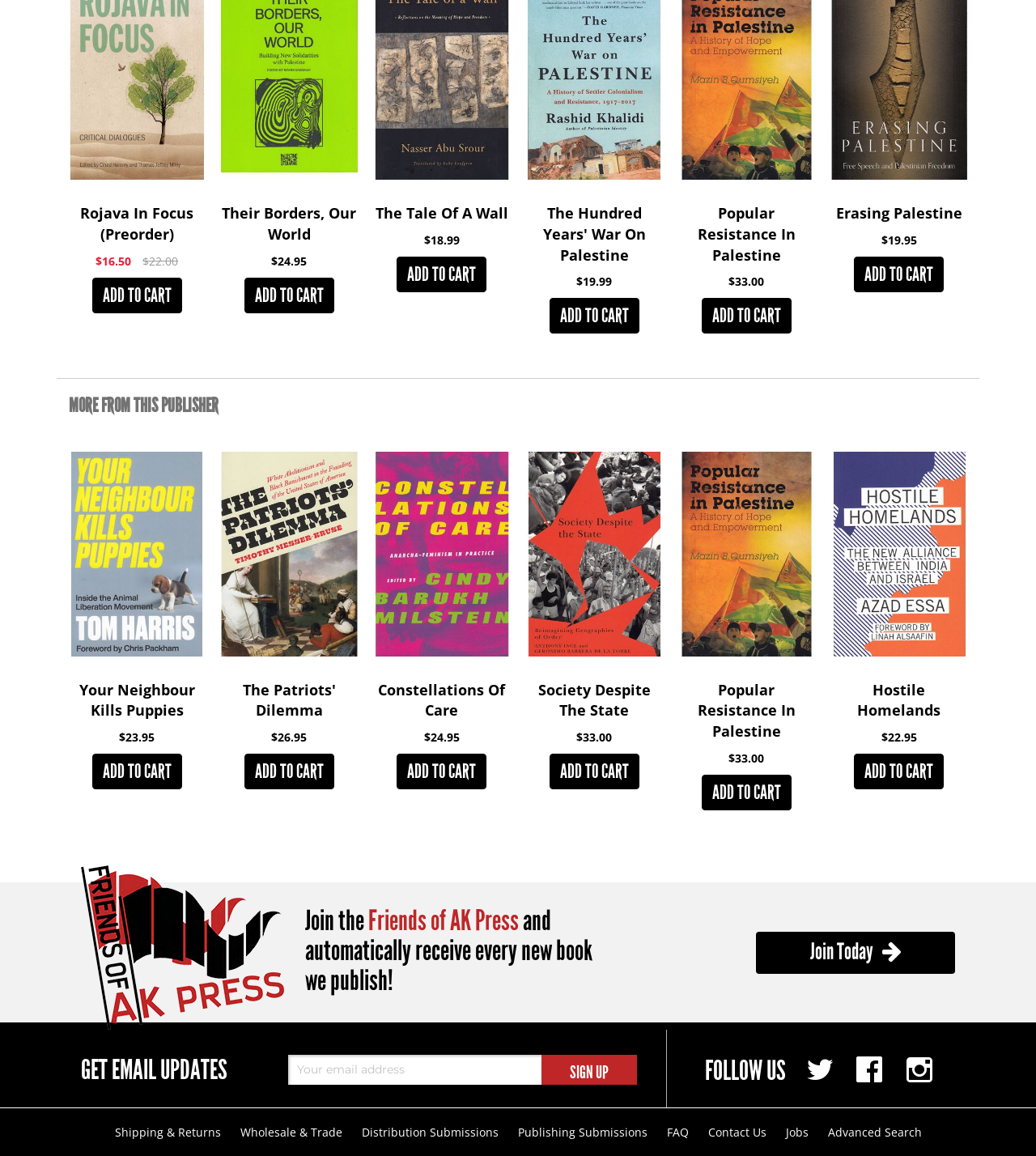Locate the bounding box coordinates of the clickable region to complete the following instruction: "Follow on Facebook."

[0.779, 0.917, 0.804, 0.936]